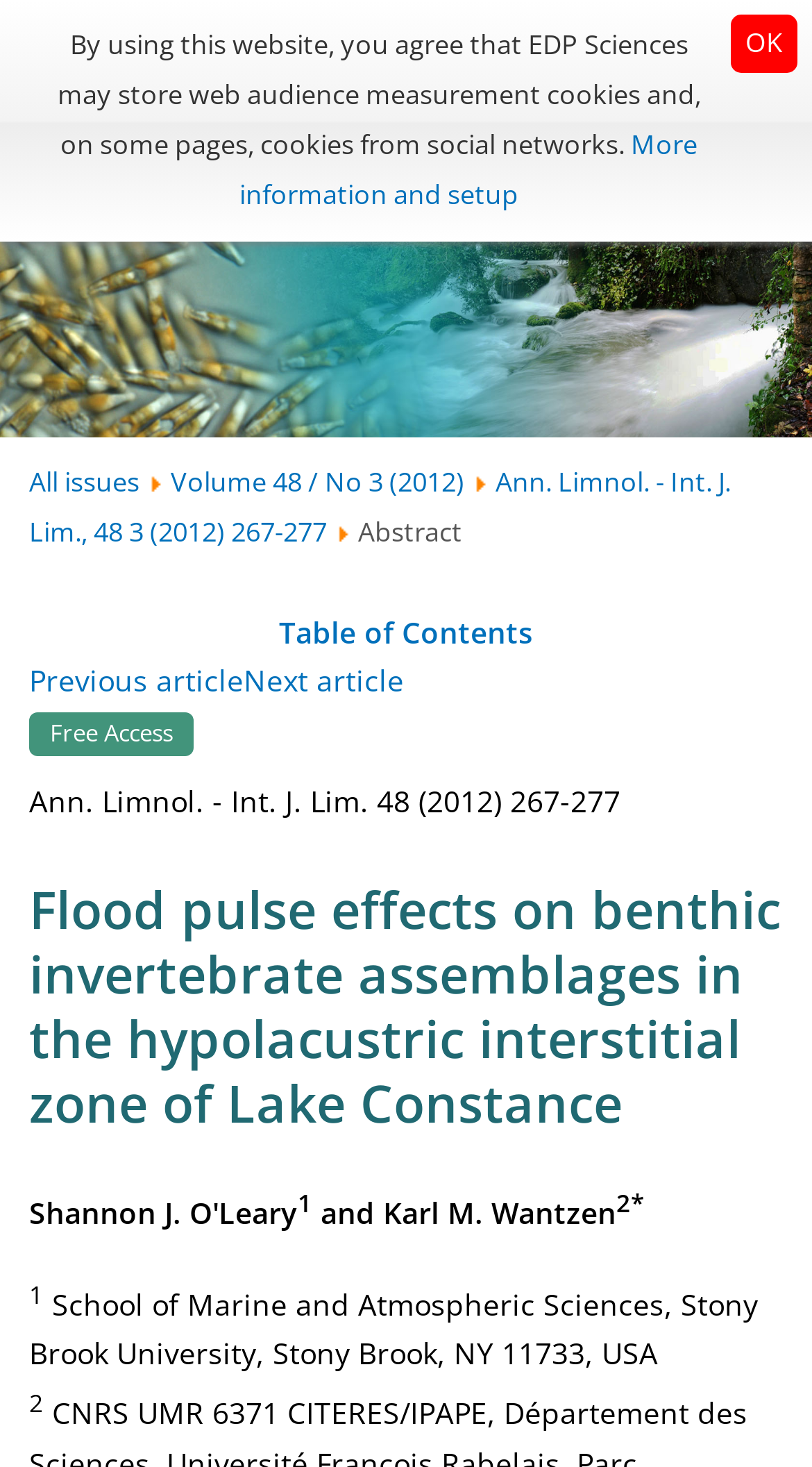Is the current article available for free access?
Based on the screenshot, provide a one-word or short-phrase response.

Yes